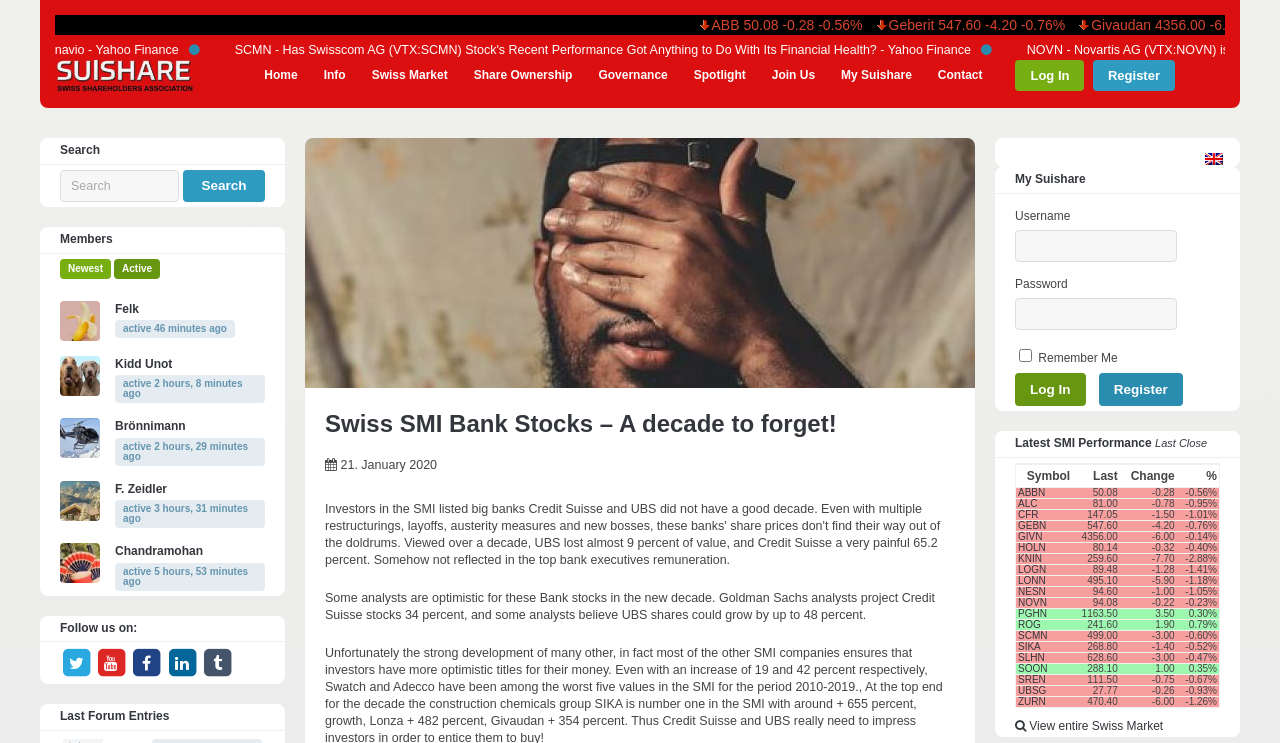Determine the main headline from the webpage and extract its text.

Swiss SMI Bank Stocks – A decade to forget!